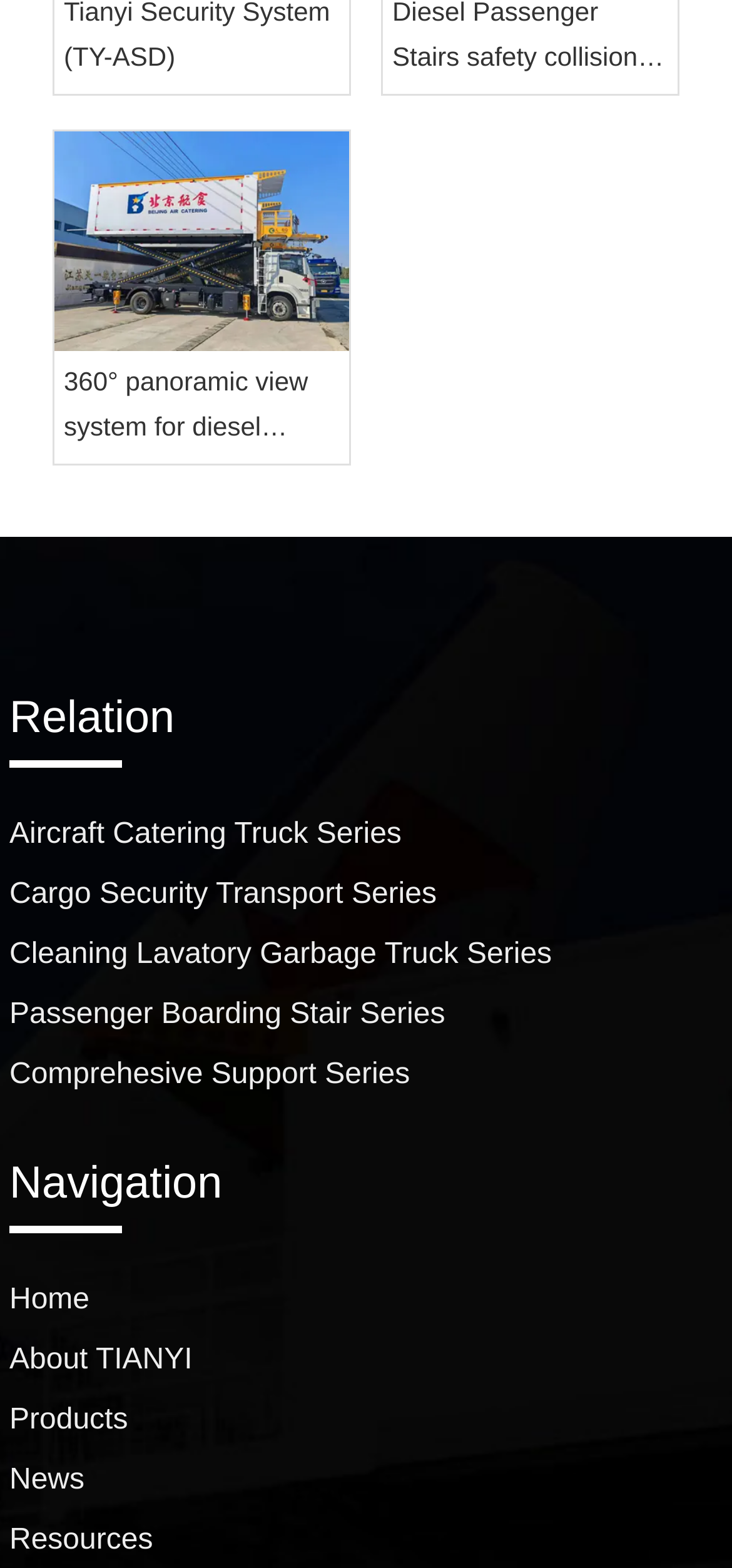Locate the bounding box coordinates of the clickable area needed to fulfill the instruction: "Learn about TIANYI".

[0.013, 0.858, 0.263, 0.878]